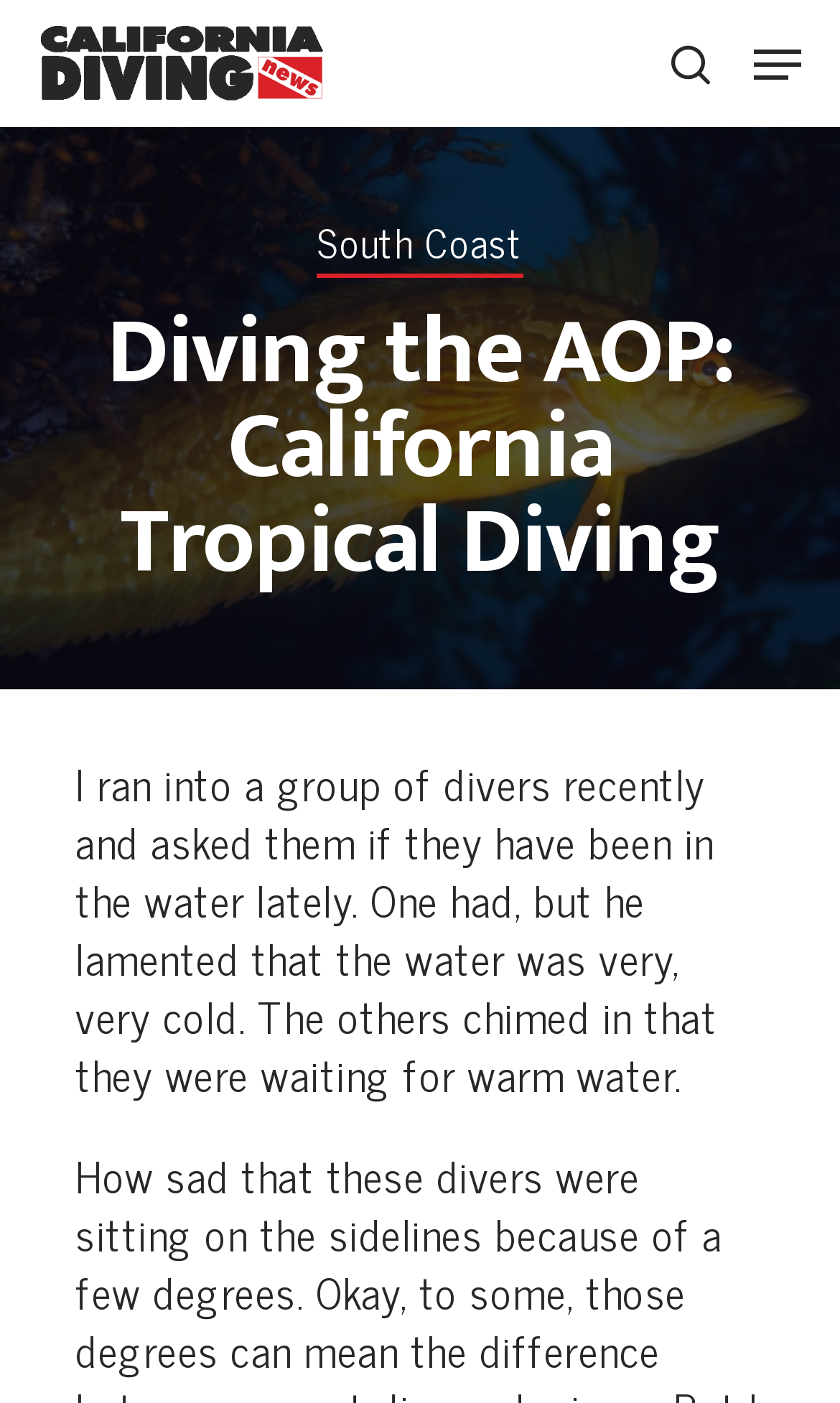Please give a succinct answer to the question in one word or phrase:
How many navigation menu items are there?

12